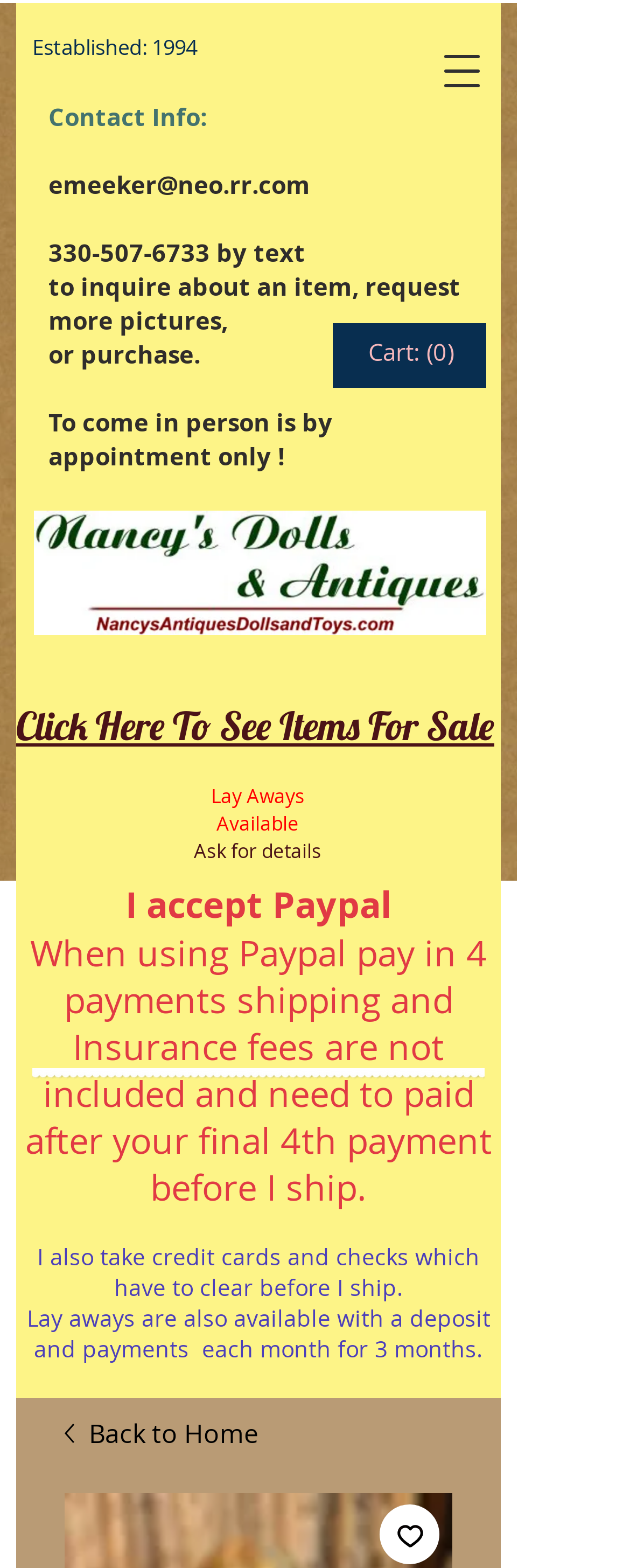Describe every aspect of the webpage comprehensively.

This webpage appears to be an online store selling collectible dolls, specifically a Toni Doll from the 1950s. At the top left, there is a brief description of the doll, including its size, original dress, and facial features. 

Below the doll's description, there are several links and buttons. On the top right, there is a cart icon with the text "Cart: (0 items)" and a navigation menu button. 

On the left side of the page, there is a section with contact information, including an email address, phone number, and a note about inquiring about items or requesting more pictures. 

Further down, there are three headings: "Click Here To See Items For Sale", "Lay Aways", and "Available". The first heading has a link to a page with items for sale. 

On the right side of the page, there is a section with payment information, stating that the seller accepts PayPal and credit cards, and that layaways are also available. 

At the very bottom of the page, there is a "Back to Home" link with an image, and an "Add to Wishlist" button with an image.